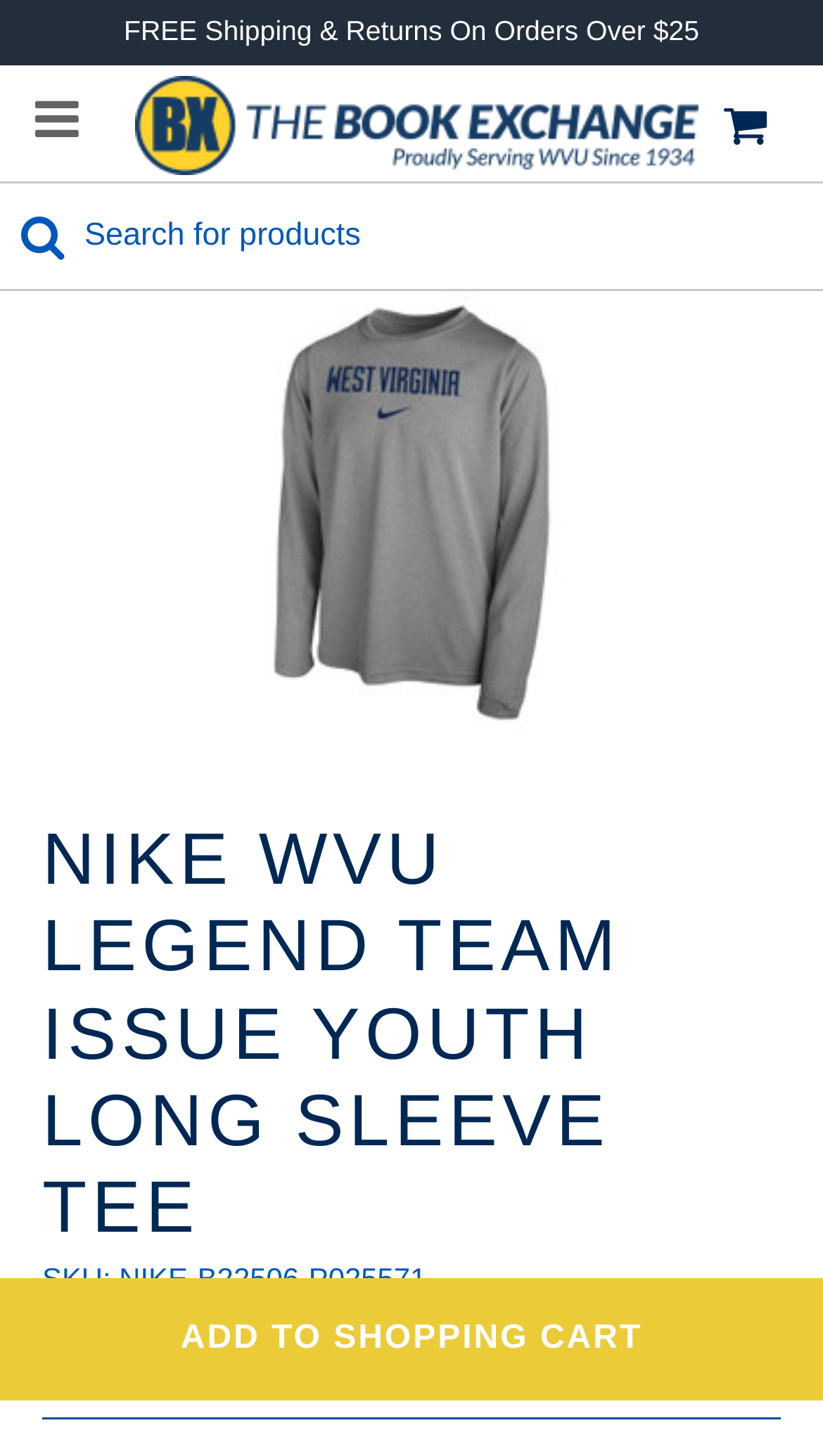What is the price of the Nike WVU Legend Team Issue Youth Long Sleeve Tee? Refer to the image and provide a one-word or short phrase answer.

$34.00